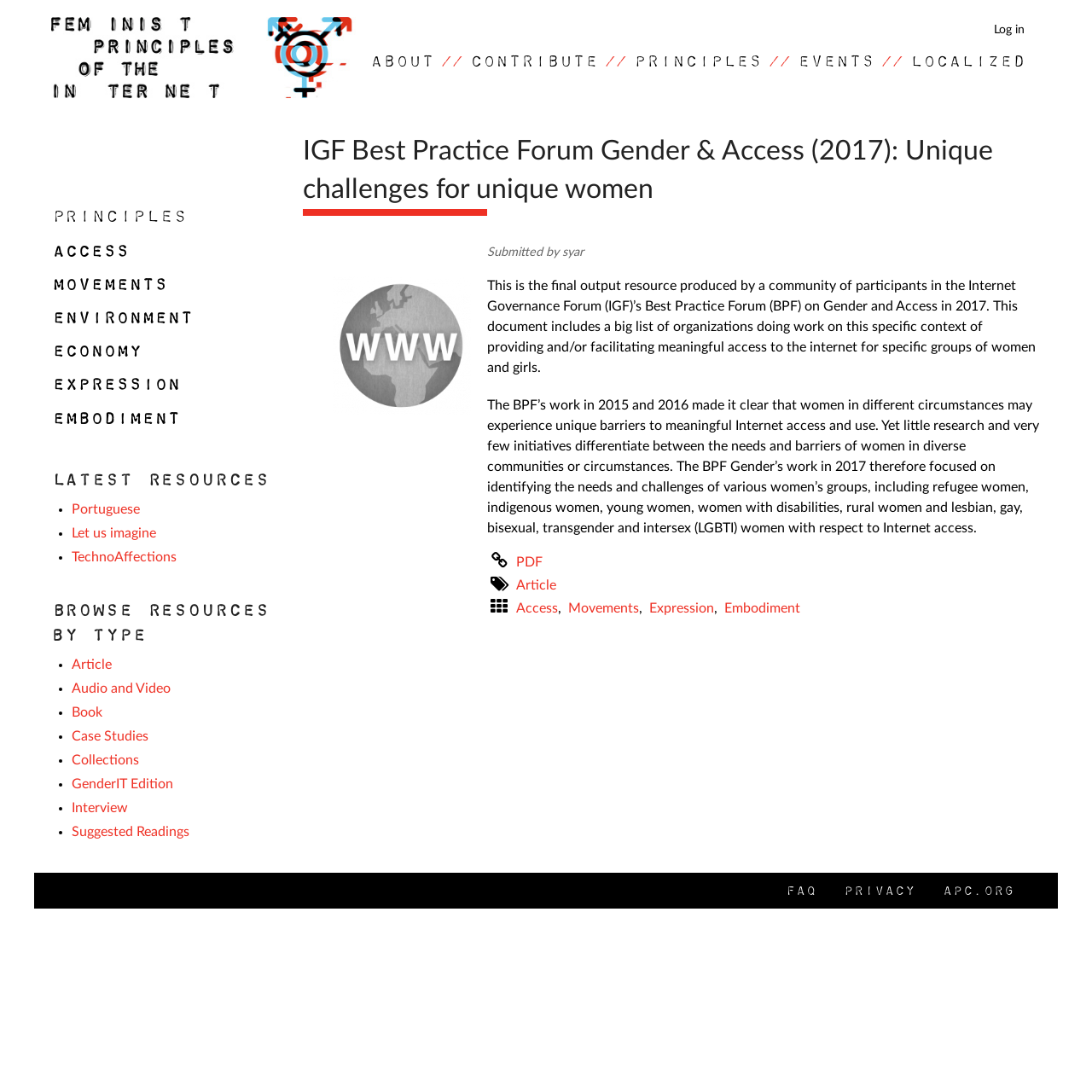Determine the bounding box coordinates of the UI element described by: "Products".

None